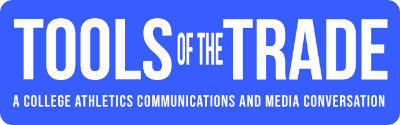Offer a detailed narrative of the image.

The image prominently displays the title "TOOLS of the TRADE" in bold lettering, set against a vibrant blue background. Below the main title, a subtitle reads "A COLLEGE ATHLETICS COMMUNICATIONS AND MEDIA CONVERSATION," emphasizing the focus on college athletics and communication strategies. This graphic serves as a visual introduction to a discussion or session aimed at enhancing knowledge and skills pertinent to media and communications within the realm of college athletics. The design elements suggest an engaging and informative atmosphere for participants.